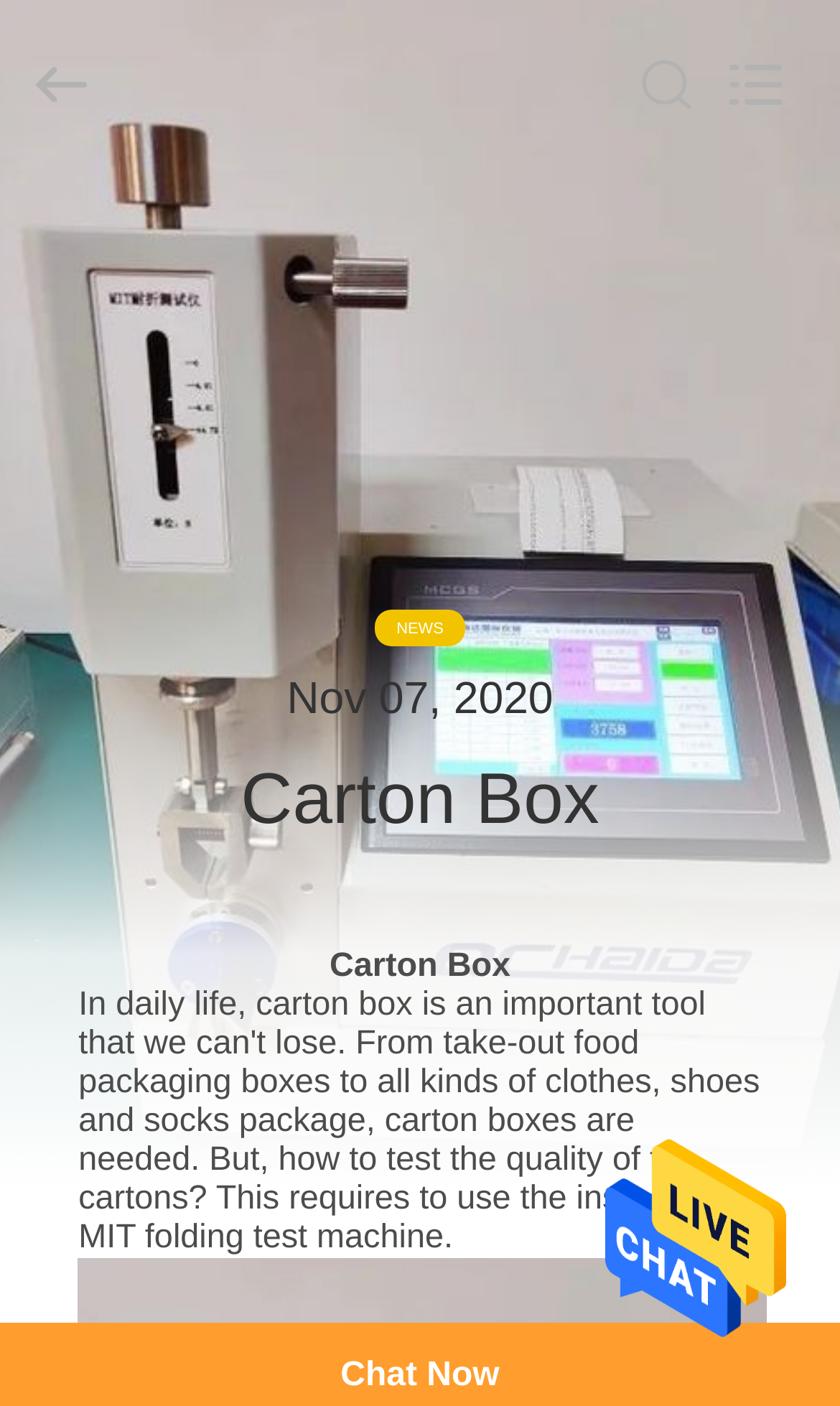What is the main category of products?
Utilize the image to construct a detailed and well-explained answer.

Based on the webpage structure and the presence of an image with the text 'Carton Box', it can be inferred that the main category of products is Carton Box.